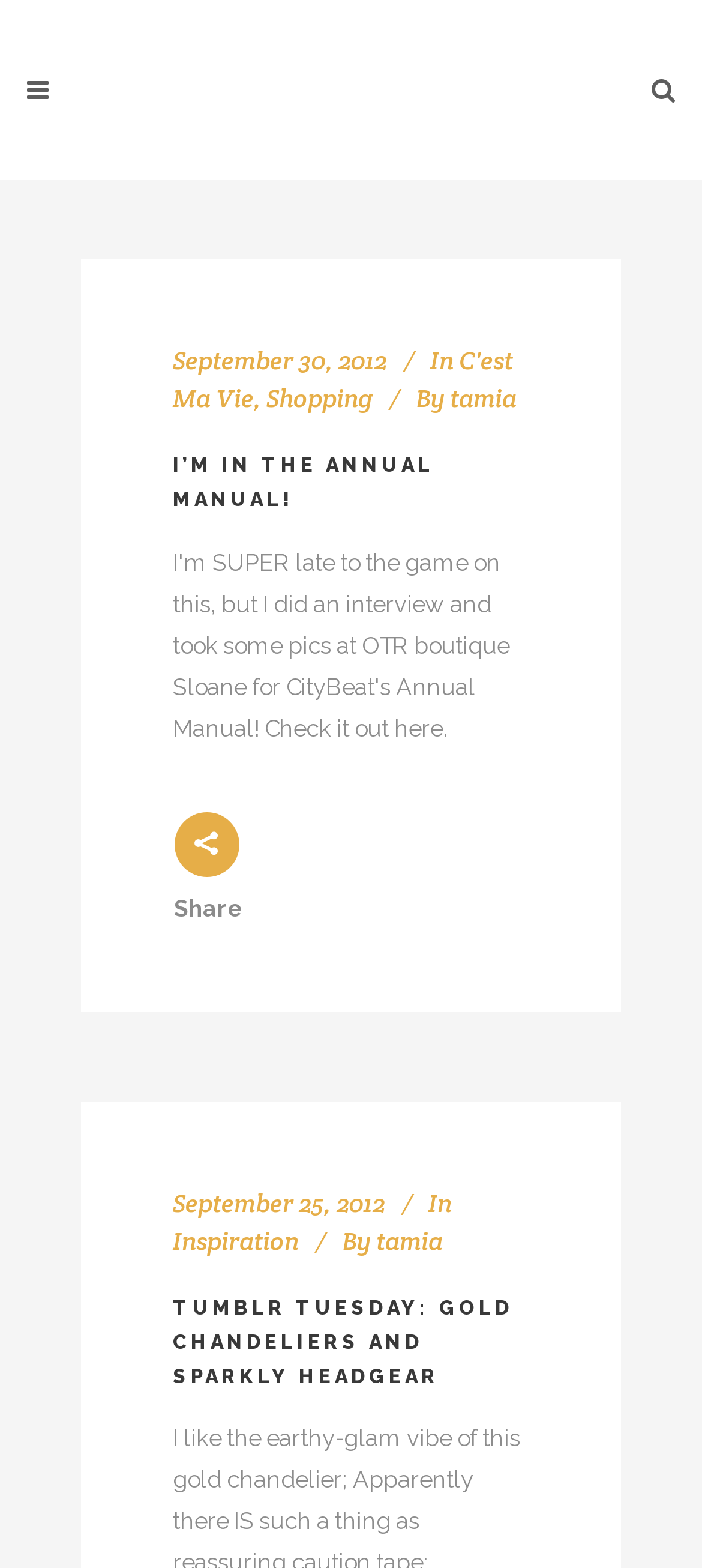Analyze the image and provide a detailed answer to the question: What is the title of the second article?

I found the title of the second article by looking at the heading element with the text 'TUMBLR TUESDAY: GOLD CHANDELIERS AND SPARKLY HEADGEAR' which is a child of the article element.